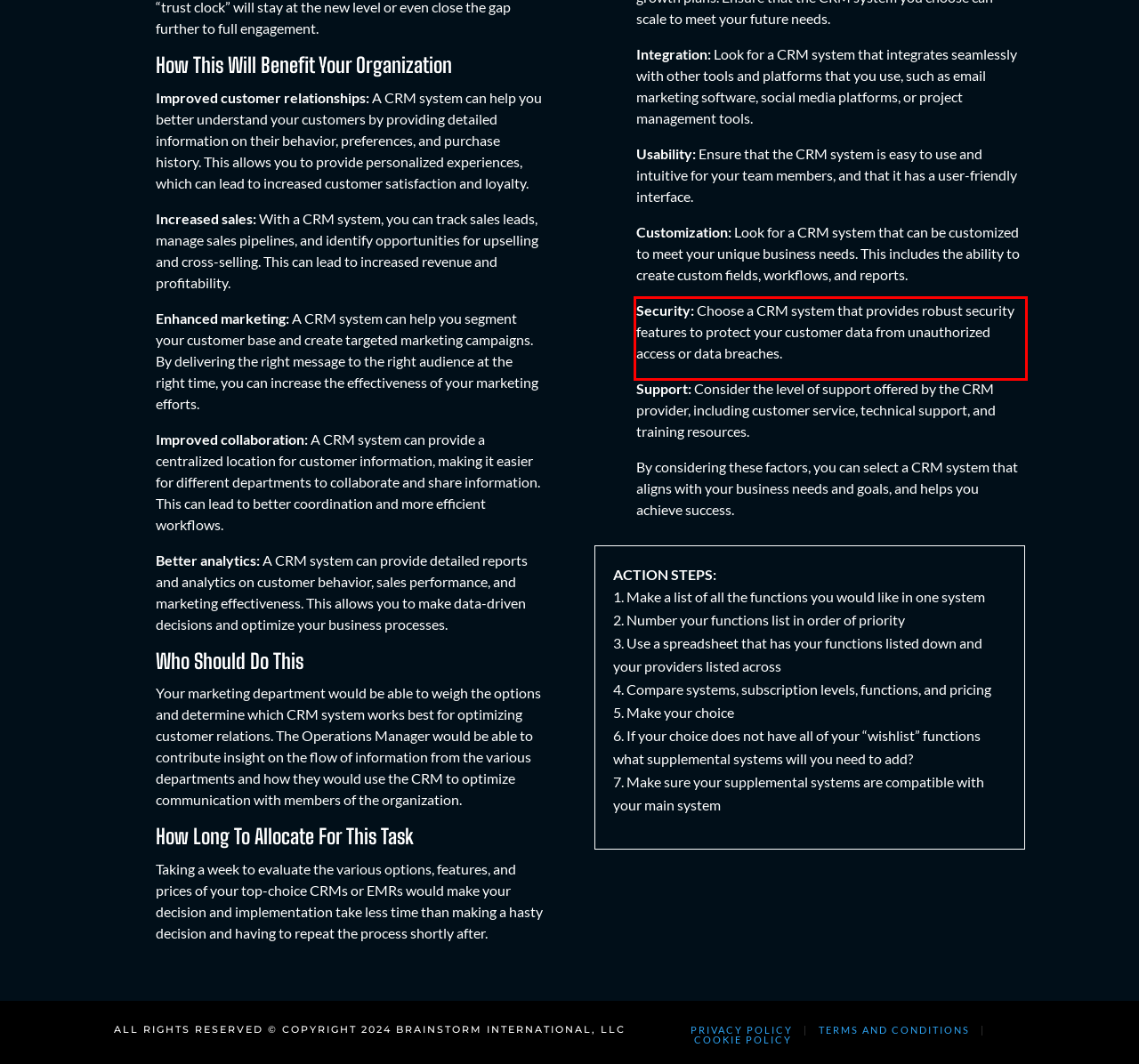Please examine the webpage screenshot containing a red bounding box and use OCR to recognize and output the text inside the red bounding box.

Security: Choose a CRM system that provides robust security features to protect your customer data from unauthorized access or data breaches.